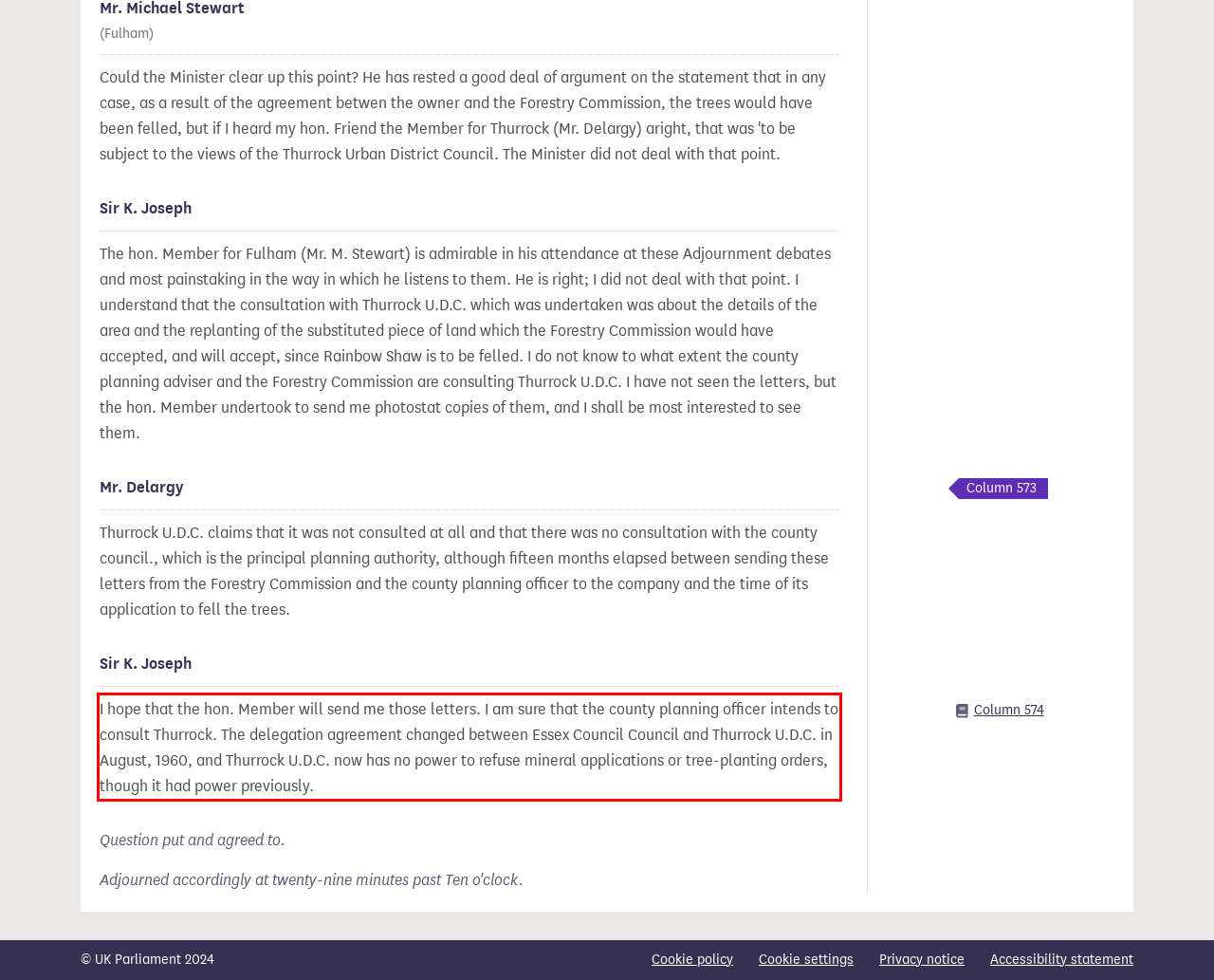Examine the screenshot of the webpage, locate the red bounding box, and perform OCR to extract the text contained within it.

I hope that the hon. Member will send me those letters. I am Toggle showing location of Column 574 sure that the county planning officer intends to consult Thurrock. The delegation agreement changed between Essex Council Council and Thurrock U.D.C. in August, 1960, and Thurrock U.D.C. now has no power to refuse mineral applications or tree-planting orders, though it had power previously.